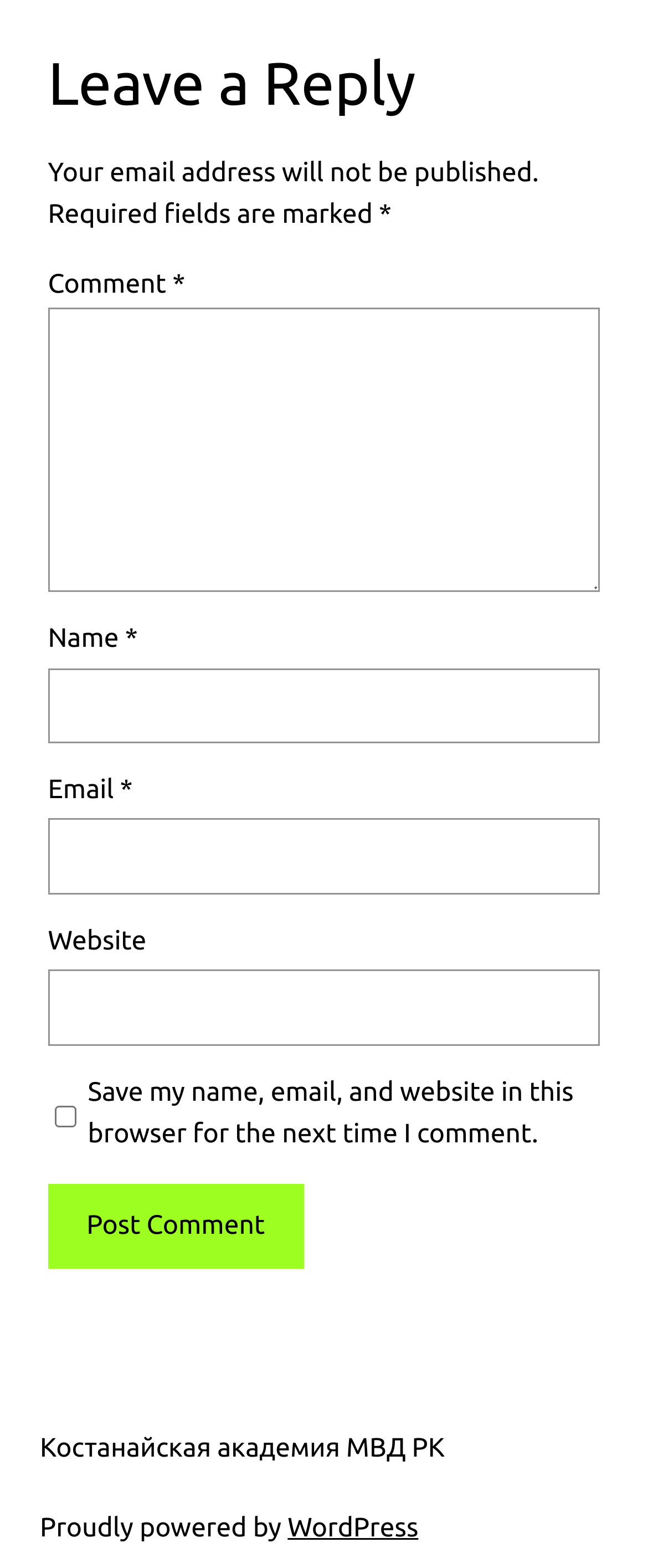Answer this question using a single word or a brief phrase:
How many fields are required in the comment section?

Three